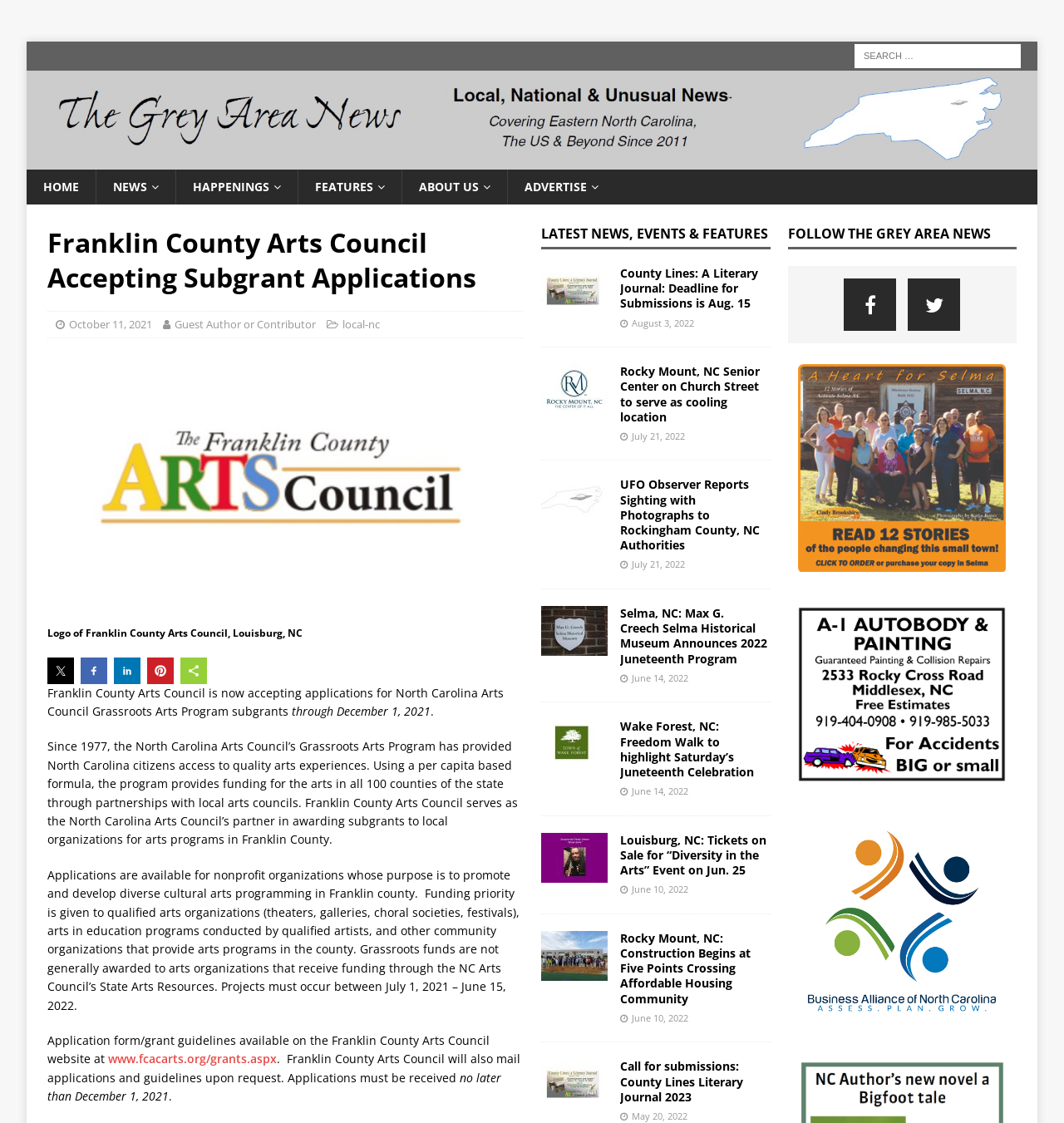What is the deadline for submitting applications for North Carolina Arts Council Grassroots Arts Program subgrants?
Please answer using one word or phrase, based on the screenshot.

December 1, 2021